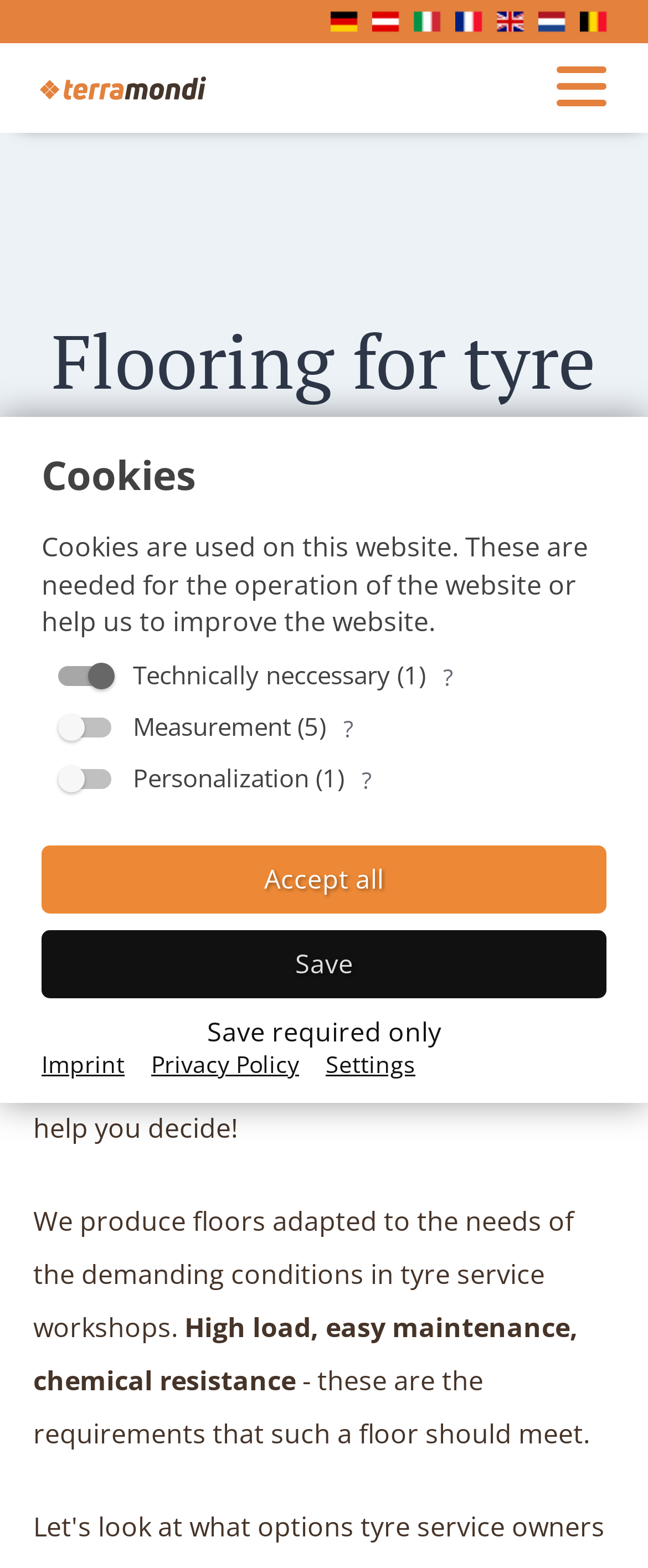What is the date of the last update of the webpage?
From the image, provide a succinct answer in one word or a short phrase.

29.06.2023